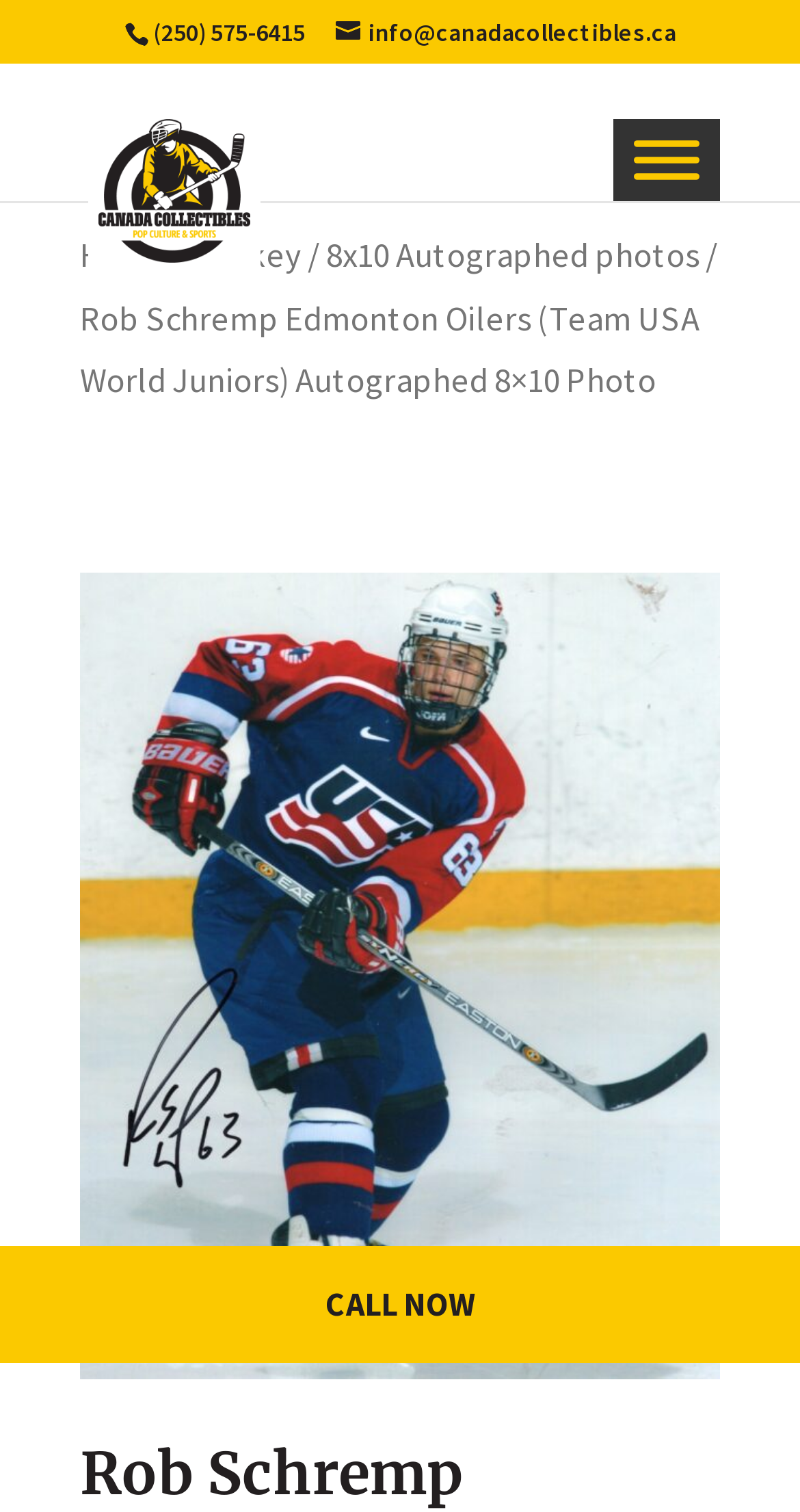Calculate the bounding box coordinates of the UI element given the description: "8x10 Autographed photos".

[0.408, 0.155, 0.874, 0.183]